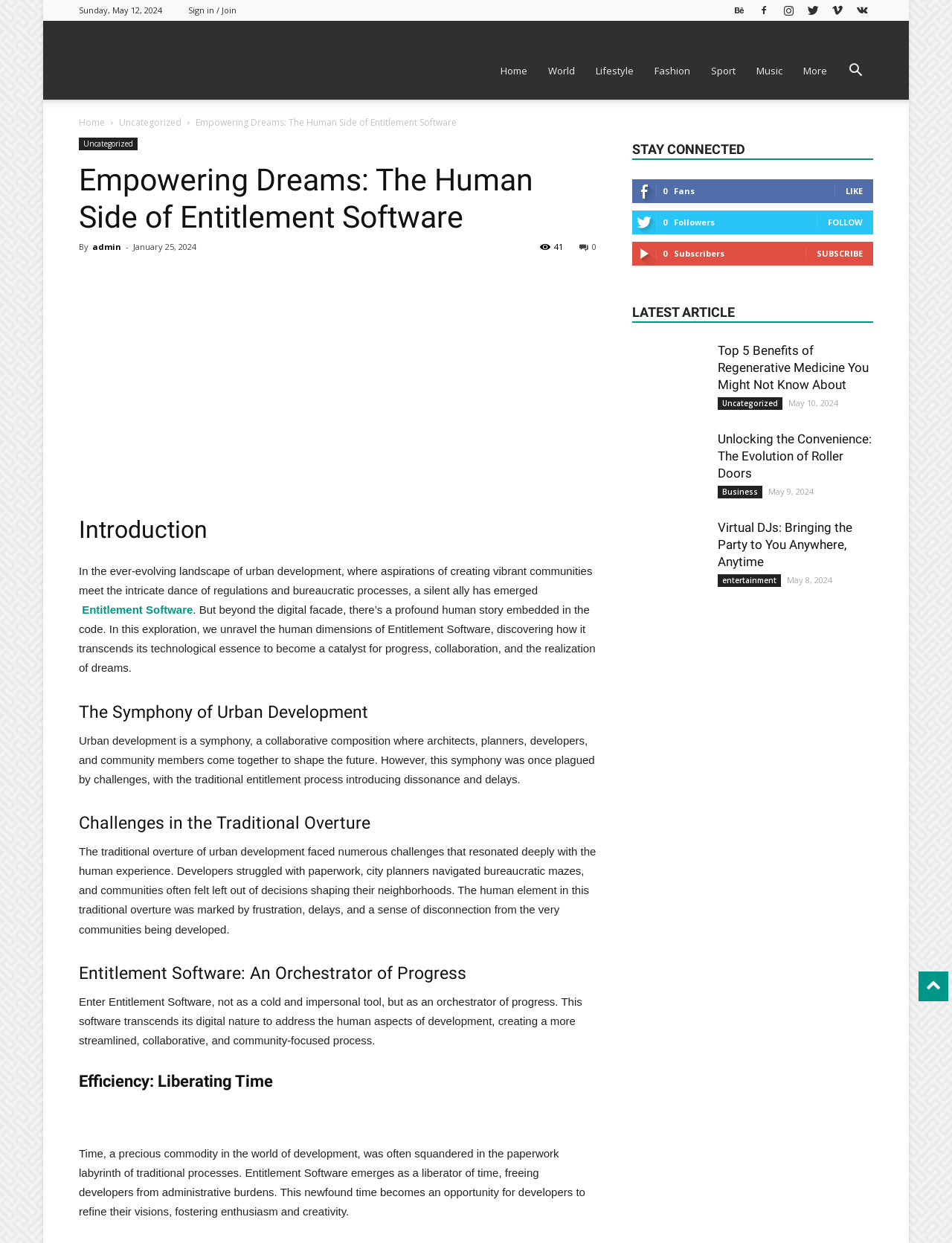Respond with a single word or short phrase to the following question: 
What is the title of the second article in the 'LATEST ARTICLE' section?

Unlocking the Convenience: The Evolution of Roller Doors